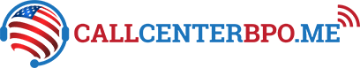Using details from the image, please answer the following question comprehensively:
What does the circular graphic in the logo represent?

The caption explains that the circular graphic in the logo symbolizes the company's roots in the USA, implying a connection to American values and heritage.